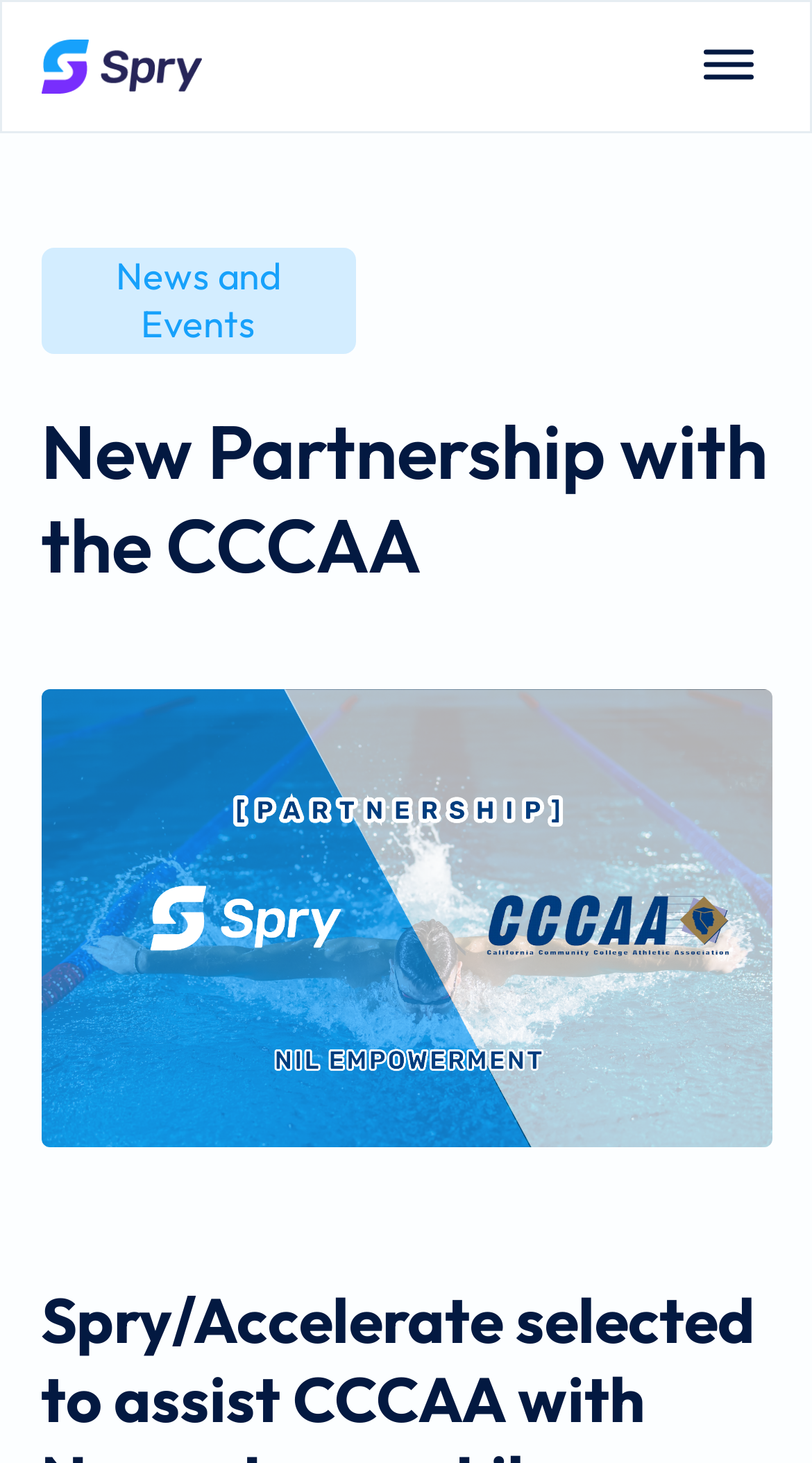How many columns are in the layout table?
Refer to the screenshot and respond with a concise word or phrase.

Not specified